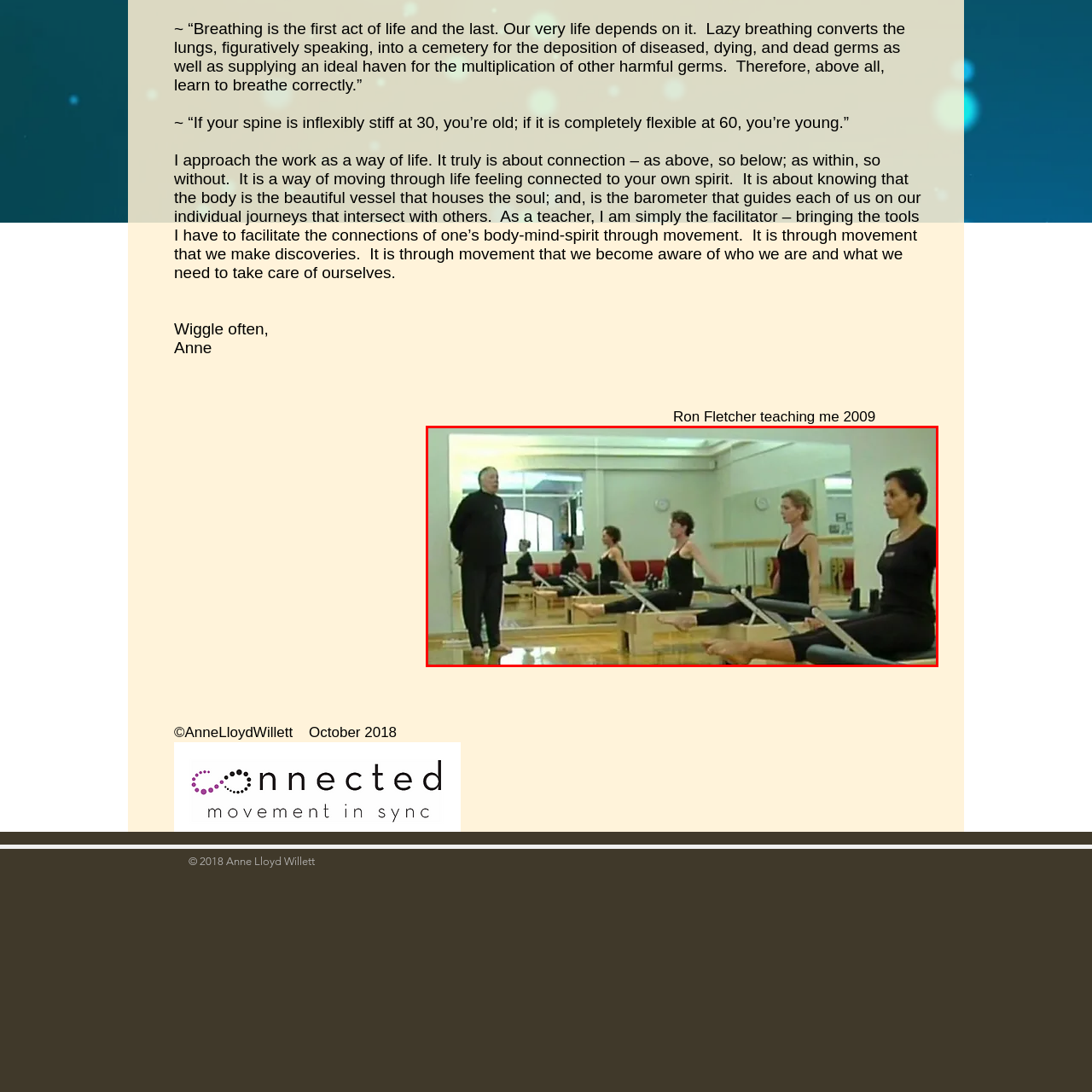Analyze the picture within the red frame, What is the color of the accents in the seating area? 
Provide a one-word or one-phrase response.

Red